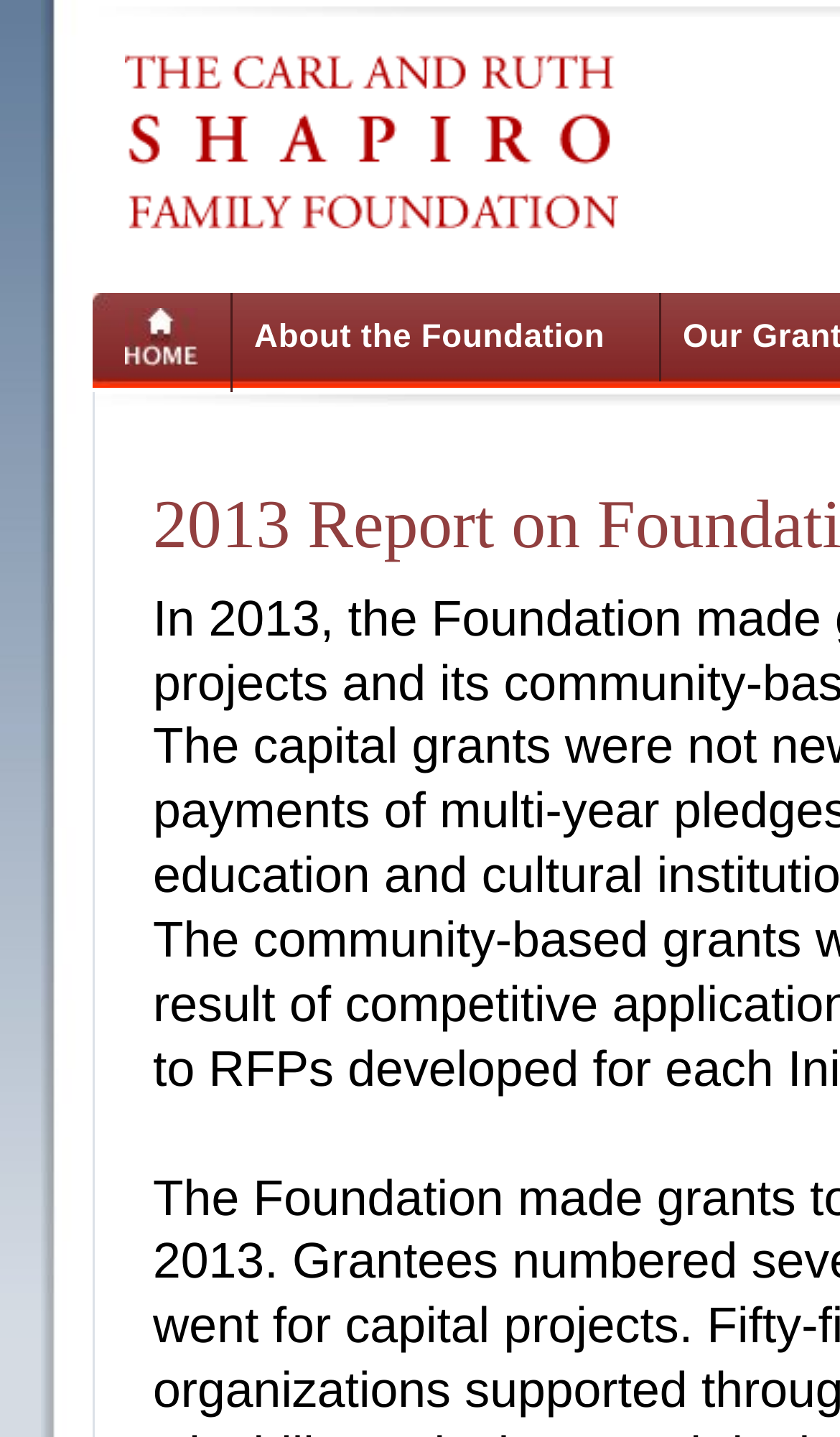Determine the bounding box for the UI element as described: "About the Foundation". The coordinates should be represented as four float numbers between 0 and 1, formatted as [left, top, right, bottom].

[0.277, 0.204, 0.787, 0.266]